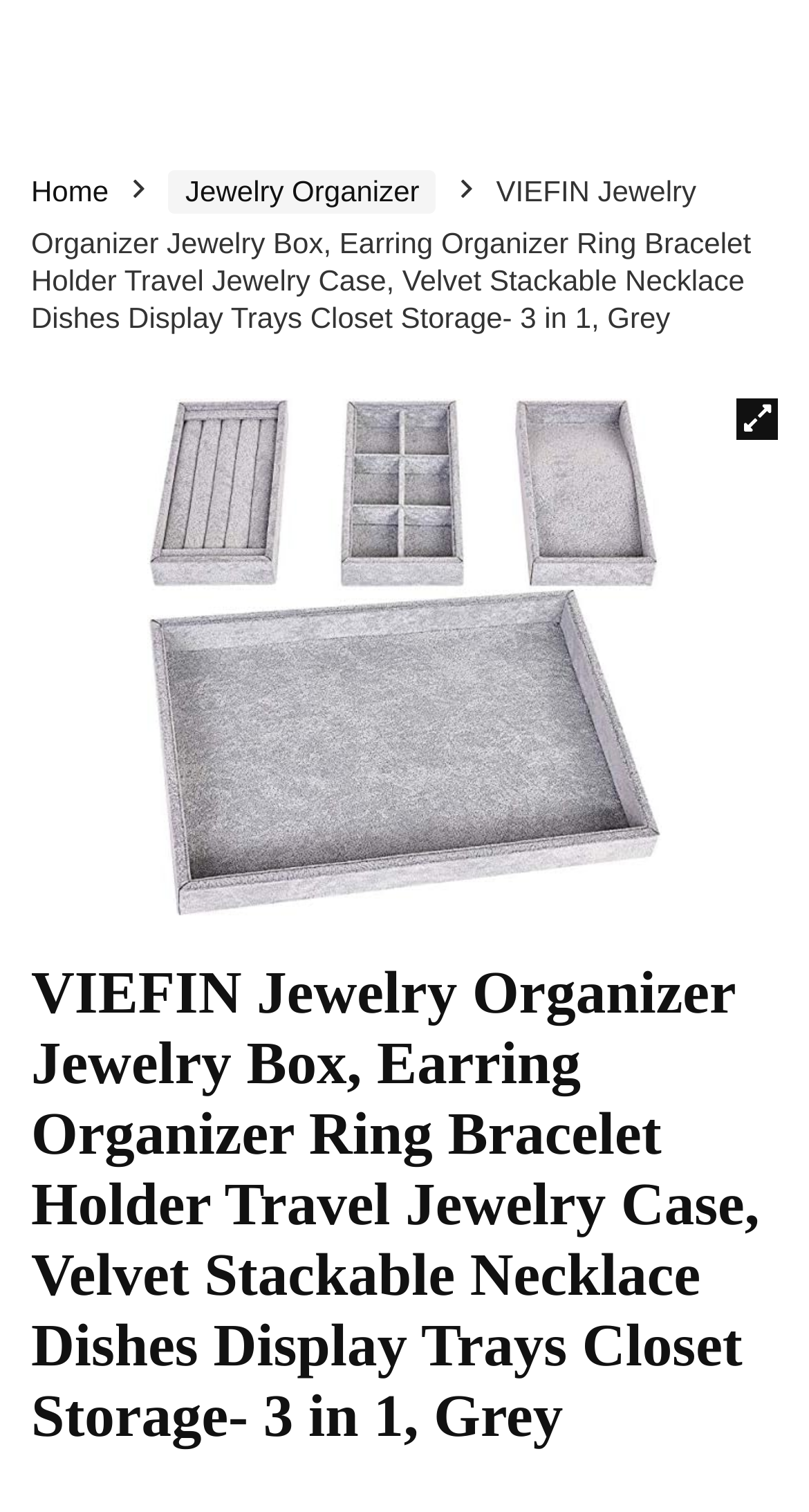Offer an in-depth caption of the entire webpage.

This webpage appears to be a product page for a jewelry organizer box. At the top left, there is a menu button and a search button next to it. Below the search button, there is a link to a wishlist. On the top right, there is a button with a shopping cart icon and a link to the wishlist.

In the main content area, there is a large image of the jewelry organizer box, which takes up most of the width. Below the image, there is a product title "VIEFIN Jewelry Organizer Jewelry Box, Earring Organizer Ring Bracelet Holder Travel Jewelry Case, Velvet Stackable Necklace Dishes Display Trays Closet Storage- 3 in 1, Grey". Next to the title, there is a price displayed as "$19.99".

Below the product title, there is a "BUY NOW ON AMAZON" button that takes up most of the width. Above the button, there is a description of the product, which is not provided in the accessibility tree.

On the right side of the page, there is a dialog box for managing cookie consent. The dialog box contains a message explaining the use of cookies and technologies to store and access device information. There are buttons to accept or opt-out of the consent, as well as a link to opt-out preferences.

At the bottom of the page, there are several links to pages such as "ABOUT 24 JEWELRY STORE", "AFFILIATE DISCLOSURE/DISCLAIMER", "PRIVACY POLICY", and "Opt-out preferences". There is also a copyright notice that reads "2022 24jewelry.store Design. All rights reserved."